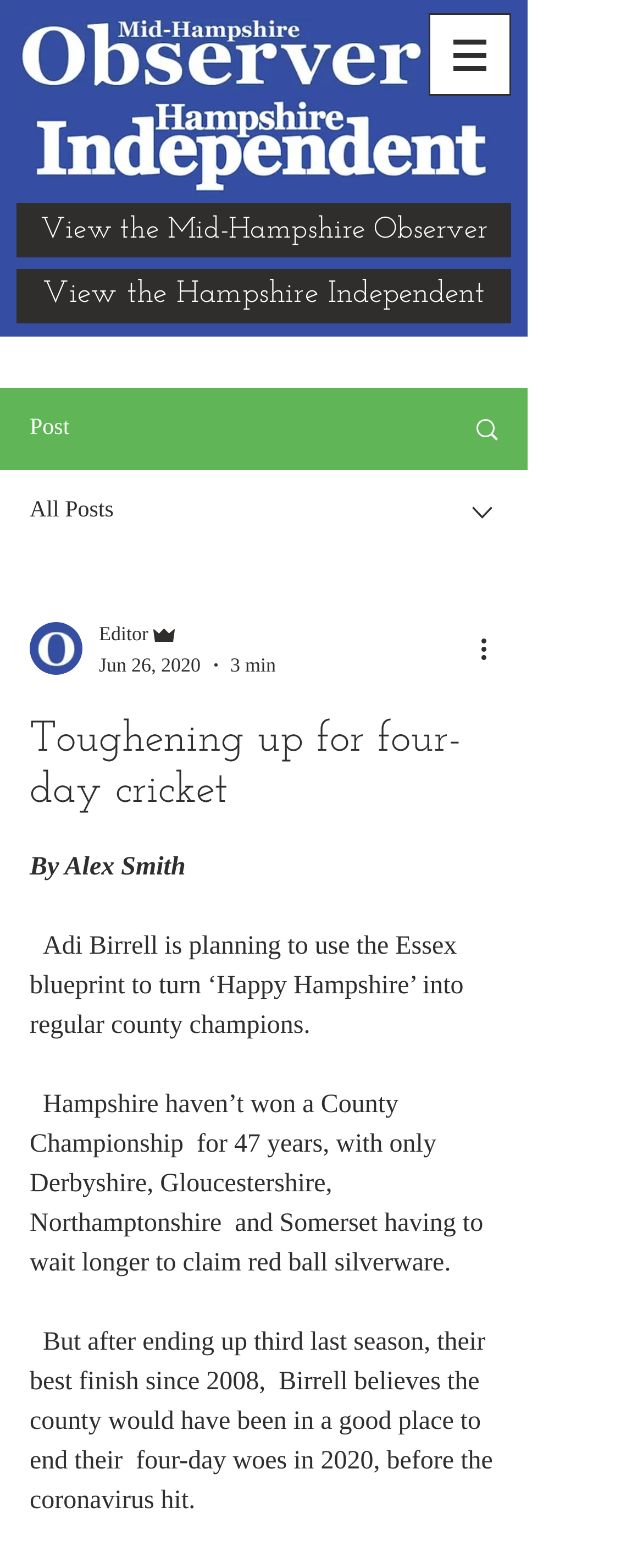Identify the bounding box for the element characterized by the following description: "aria-label="More actions"".

[0.738, 0.401, 0.8, 0.426]